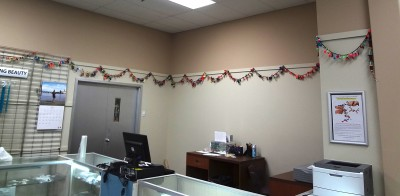Explain the image with as much detail as possible.

The image depicts a bright and cheerful interior of an outlet store, featuring a decorated wall adorned with colorful charm bracelets creating a festive atmosphere. Atop the wall, vibrant strings of charms are hung, enhancing the inviting feel of the space. A counter is visible in the foreground, showcasing glass display cases typical of retail environments, while a desk and equipment can be seen against the back wall. The area is well-lit, contributing to the cheerful ambiance and making it an appealing spot for customers. This scene reflects an engaging customer experience, drawing attention to the eye-catching decor that adds color and personality to the store.